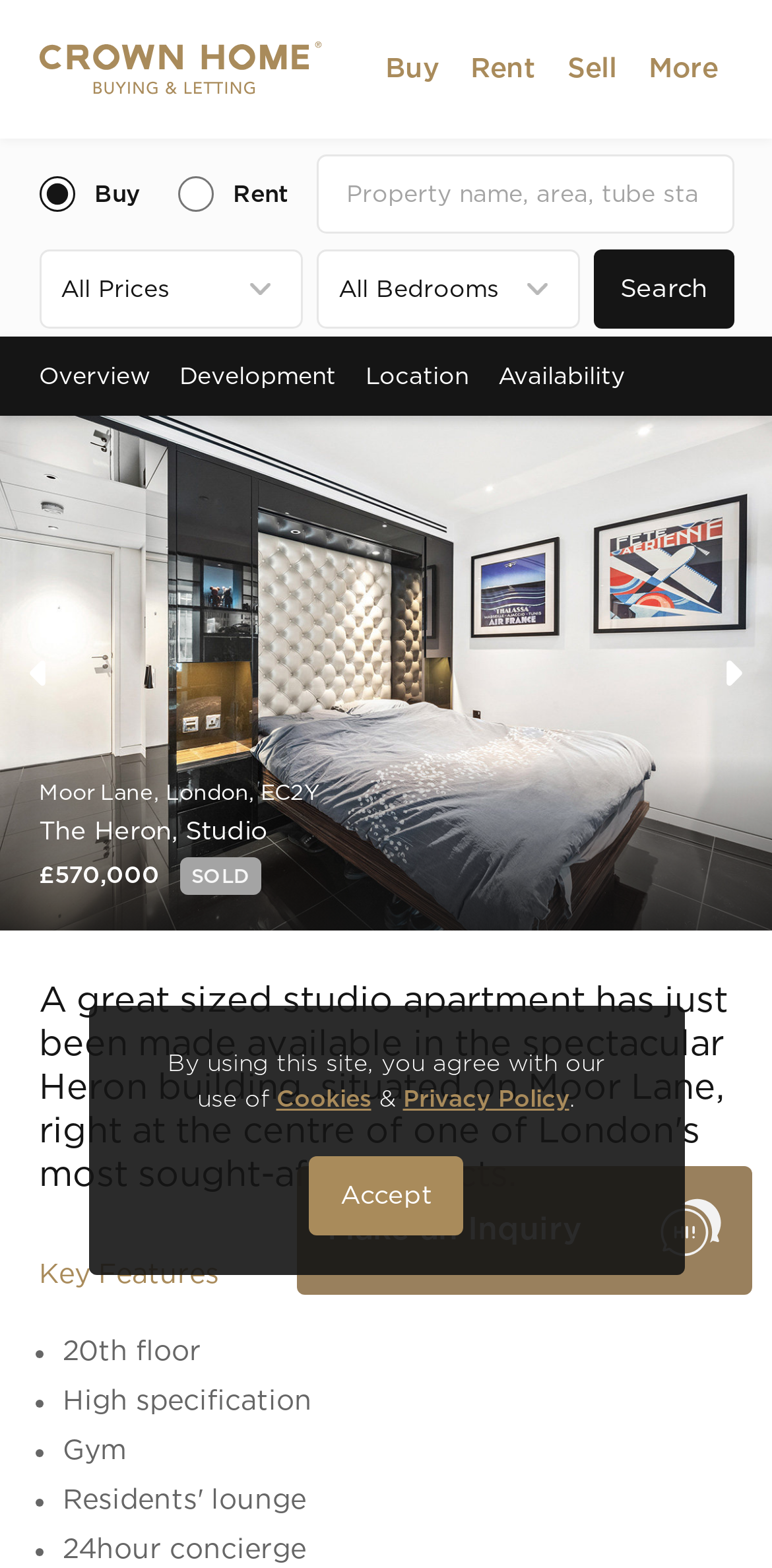Kindly respond to the following question with a single word or a brief phrase: 
What type of property is being showcased?

Studio apartment